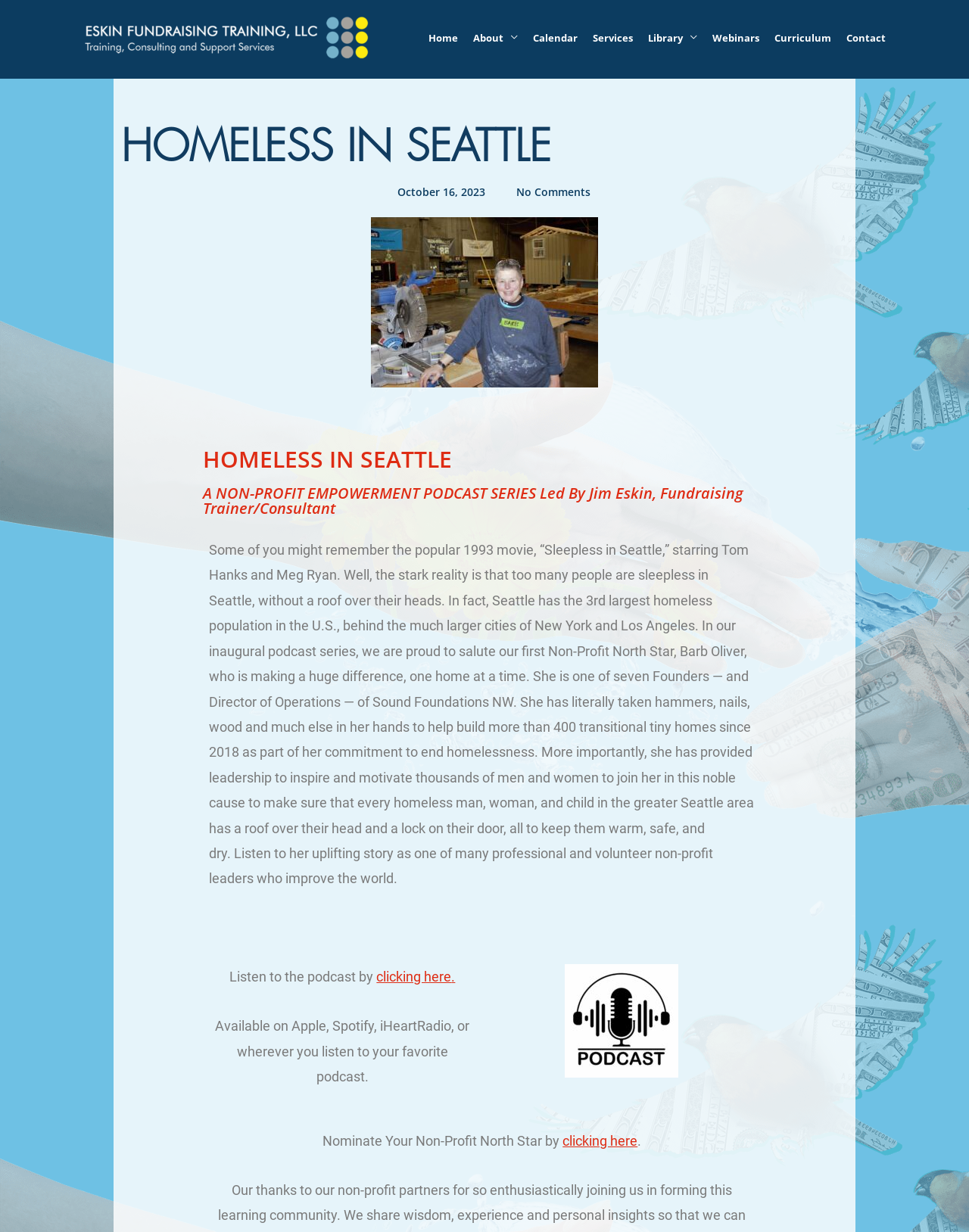Identify the main heading of the webpage and provide its text content.

HOMELESS IN SEATTLE